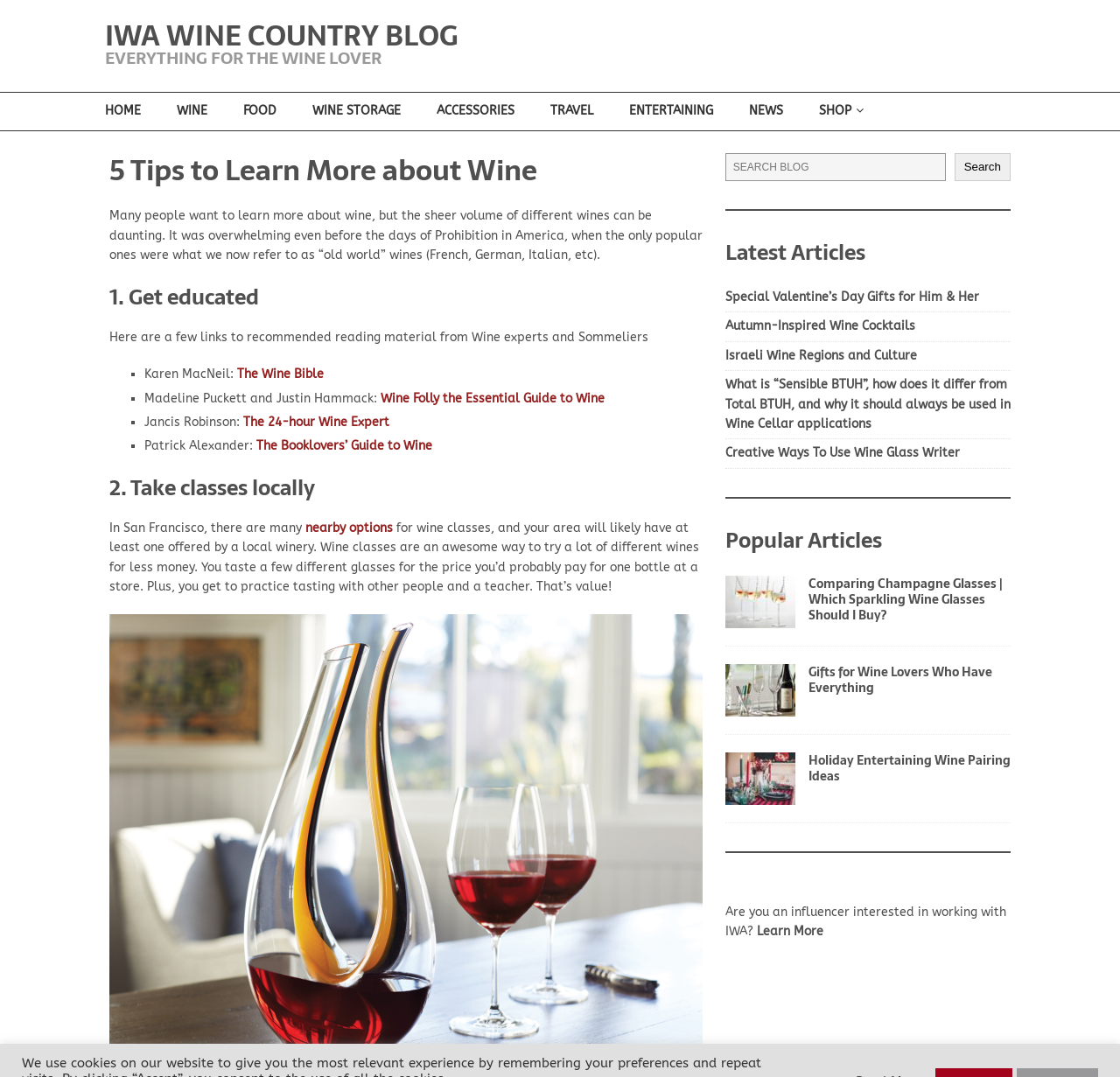Answer the question in a single word or phrase:
What is the name of the blog?

IWA Wine Country Blog